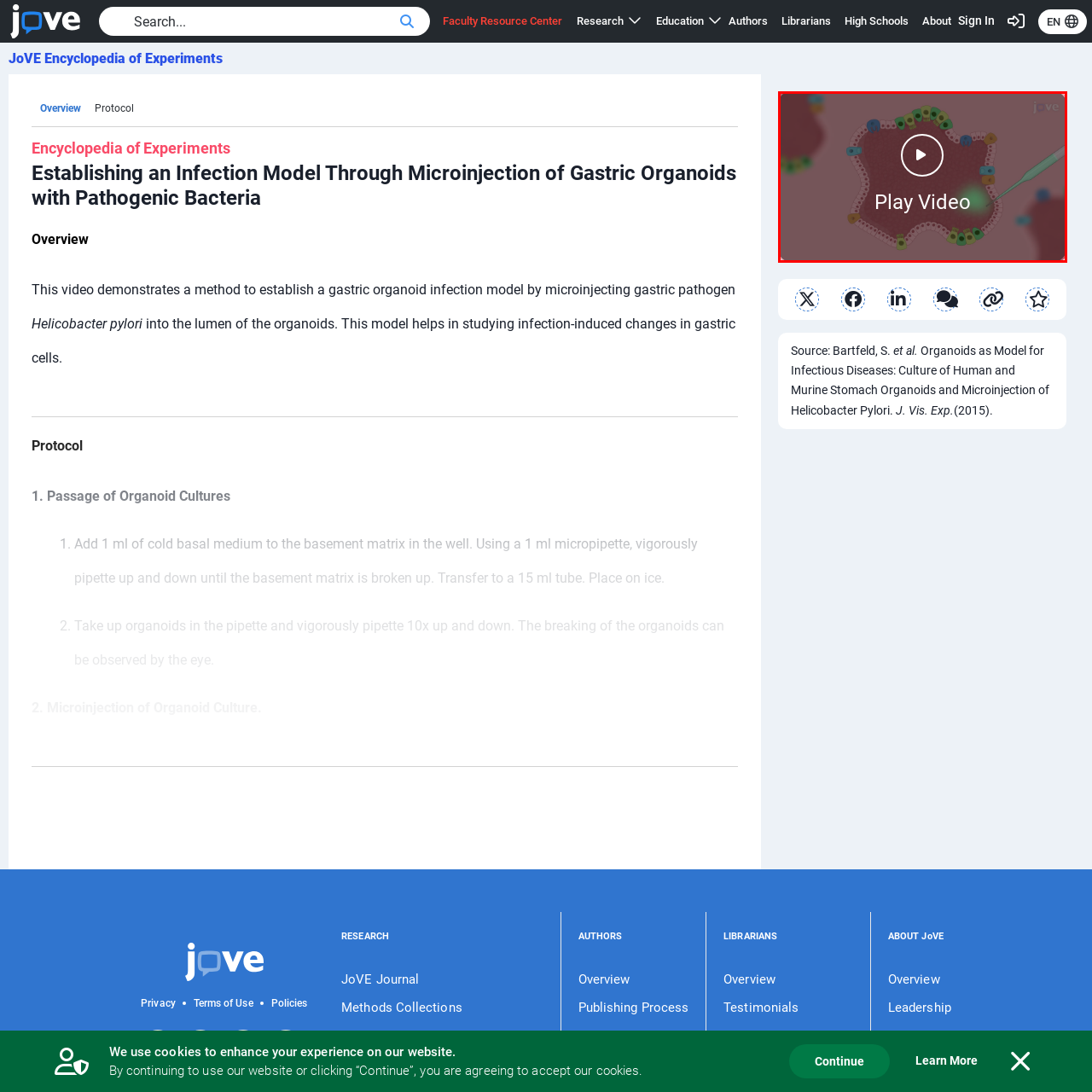Generate a detailed caption for the image that is outlined by the red border.

The image features a play button overlayed on an animated graphic depicting microinjection into gastric organoids. The vibrant illustration highlights the intricate process of injecting a fluorescent material into organoids, which are small, simplified versions of human organs used for research. This visual serves as an entry point to a video tutorial demonstrating the method for establishing an infection model with pathogenic bacteria. Viewers are encouraged to click "Play Video" to gain insights into the microinjection technique and its applications in studying gastric infections. The aesthetic design reinforces the educational focus of the content, characteristic of the JoVE platform, known for its comprehensive scientific video resources.